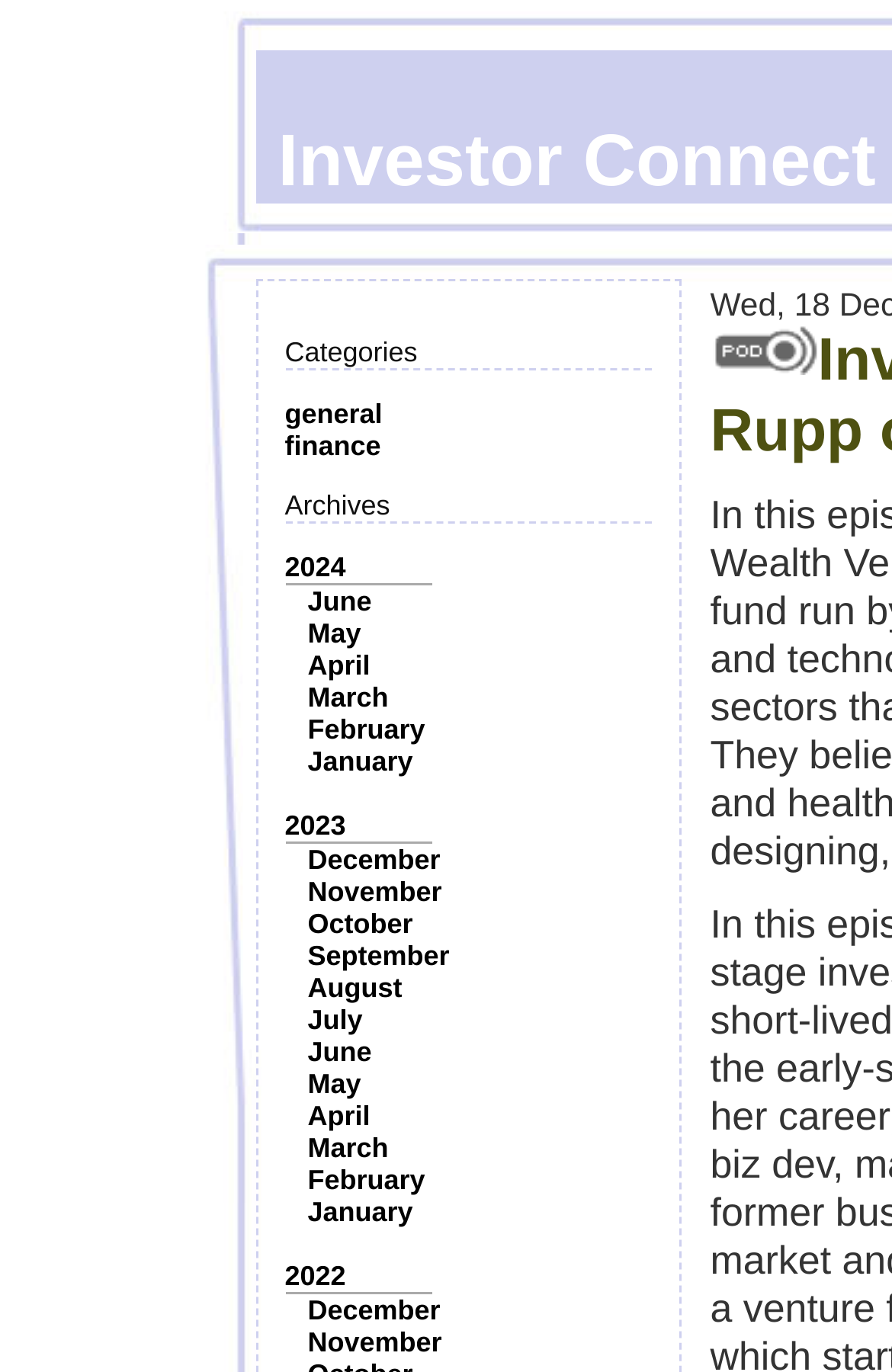Can you provide the bounding box coordinates for the element that should be clicked to implement the instruction: "Click on the 'general' category"?

[0.319, 0.29, 0.429, 0.313]